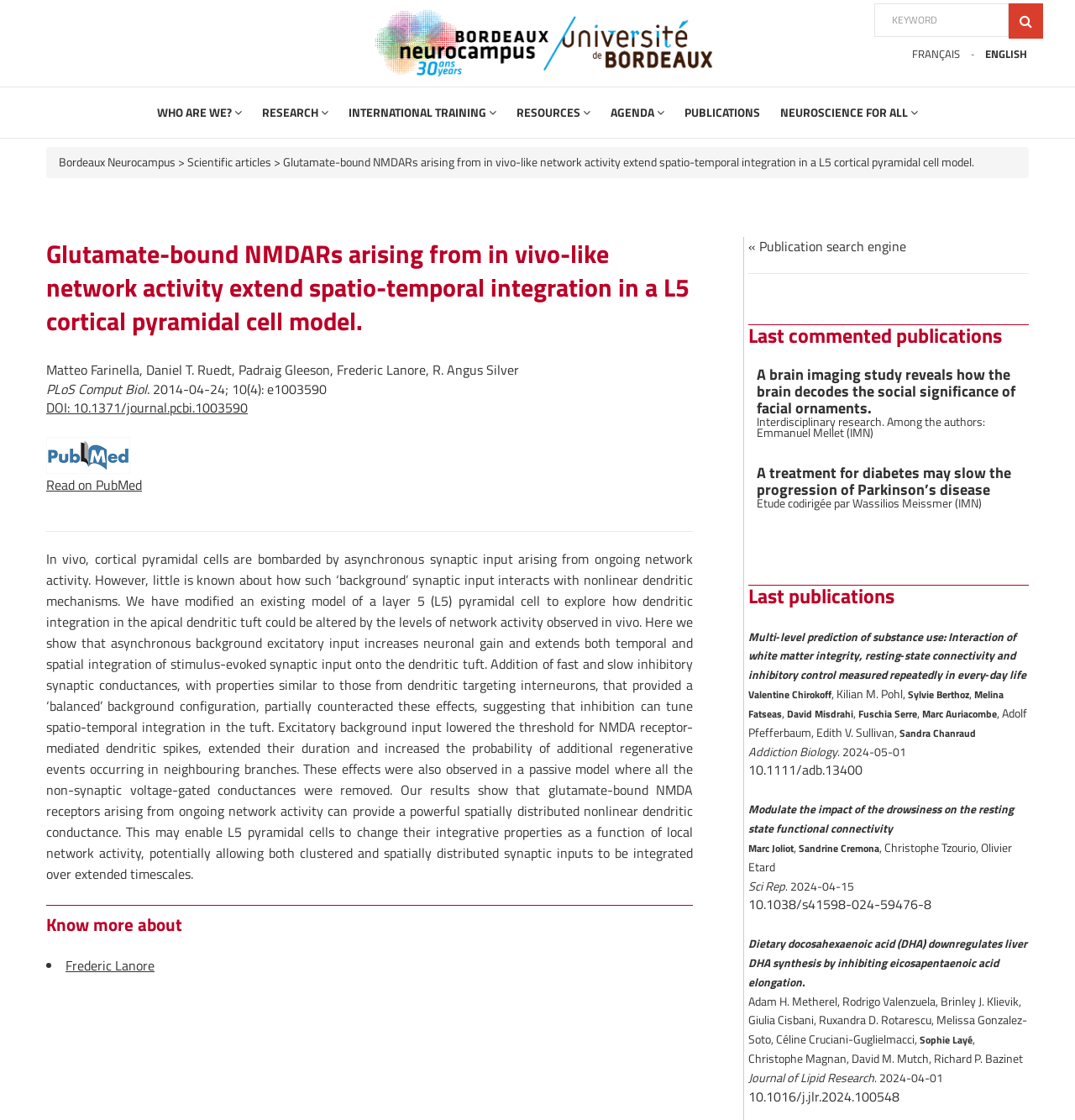Reply to the question below using a single word or brief phrase:
How many languages are available on this website?

2